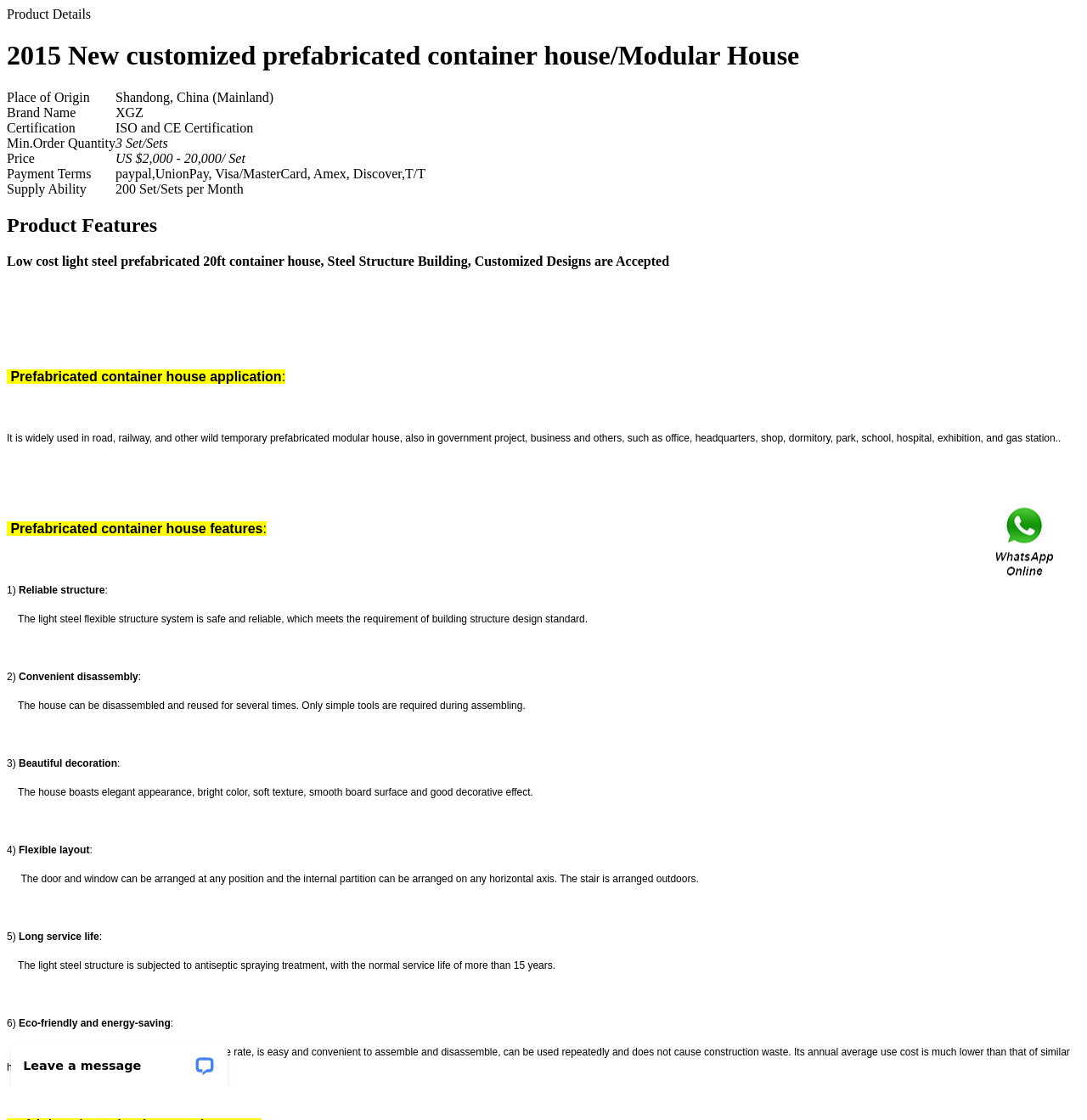What is the minimum order quantity?
Look at the image and provide a detailed response to the question.

The answer can be found in the product details section, where it is specified that the minimum order quantity is 3 Set/Sets.